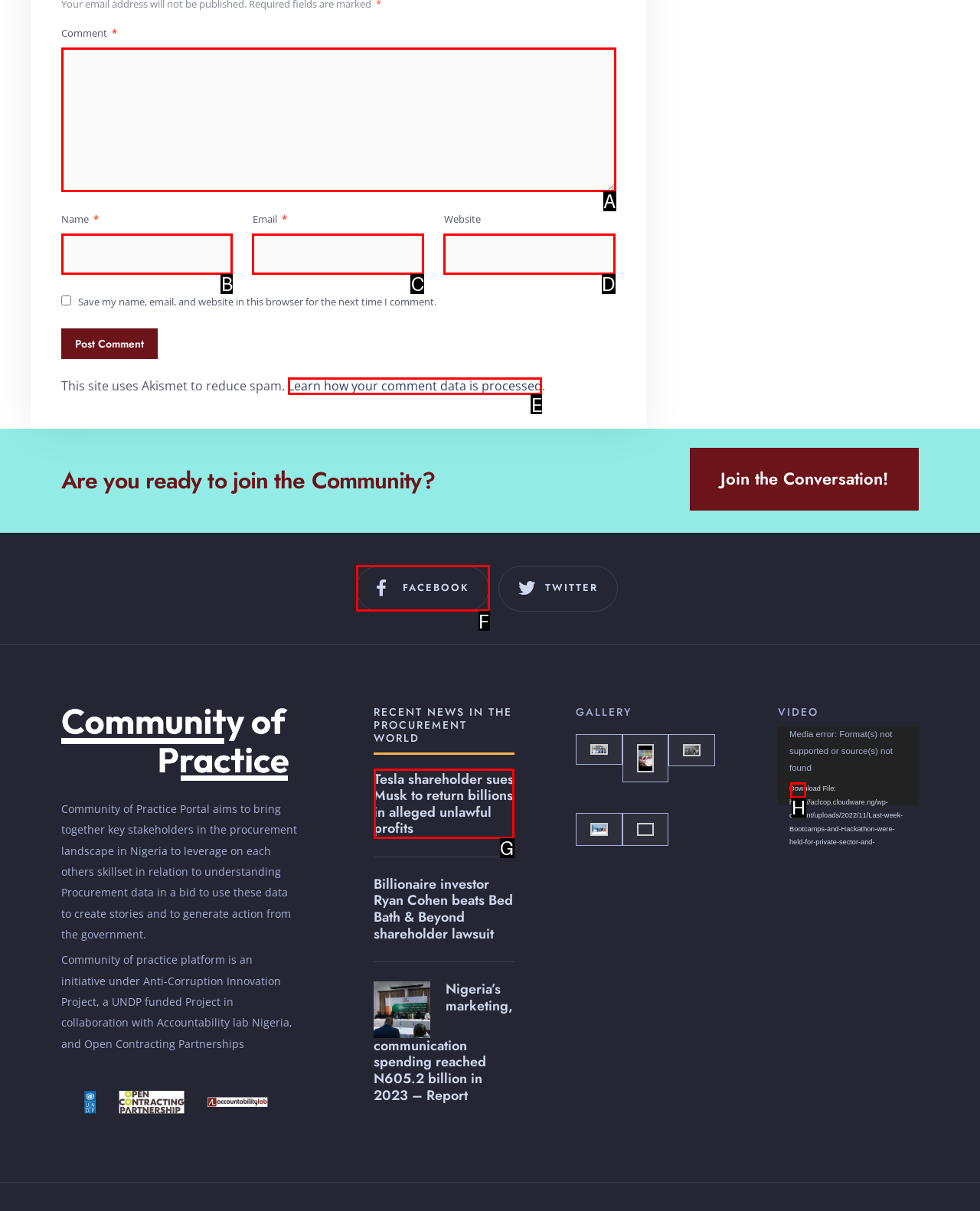Select the appropriate bounding box to fulfill the task: Click the Learn how your comment data is processed link Respond with the corresponding letter from the choices provided.

E